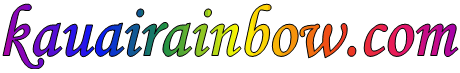Please reply to the following question with a single word or a short phrase:
What is the style of the letters in the logo?

Artistically styled